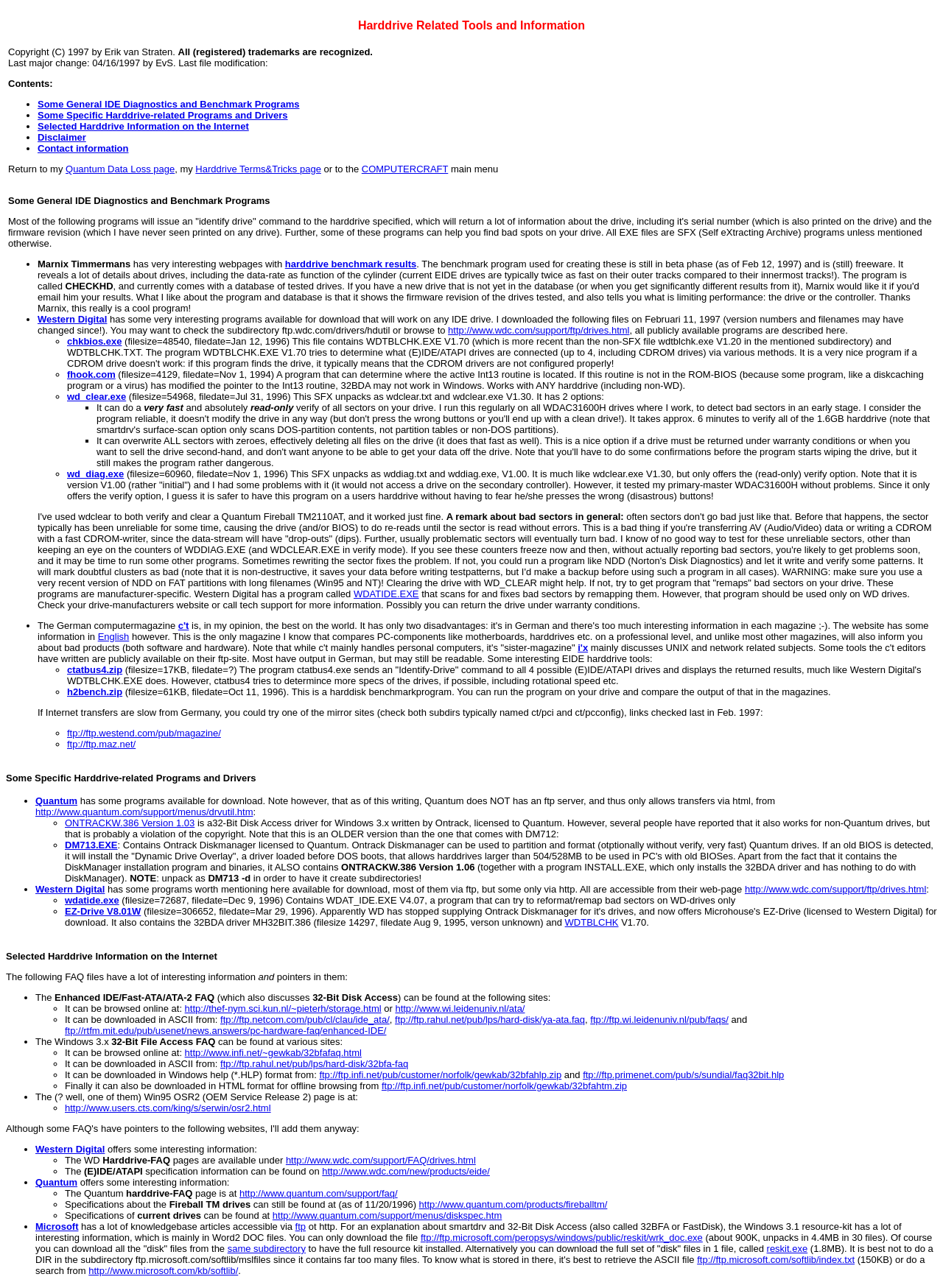Determine the bounding box coordinates of the section to be clicked to follow the instruction: "Download 'chkbios.exe'". The coordinates should be given as four float numbers between 0 and 1, formatted as [left, top, right, bottom].

[0.071, 0.261, 0.129, 0.269]